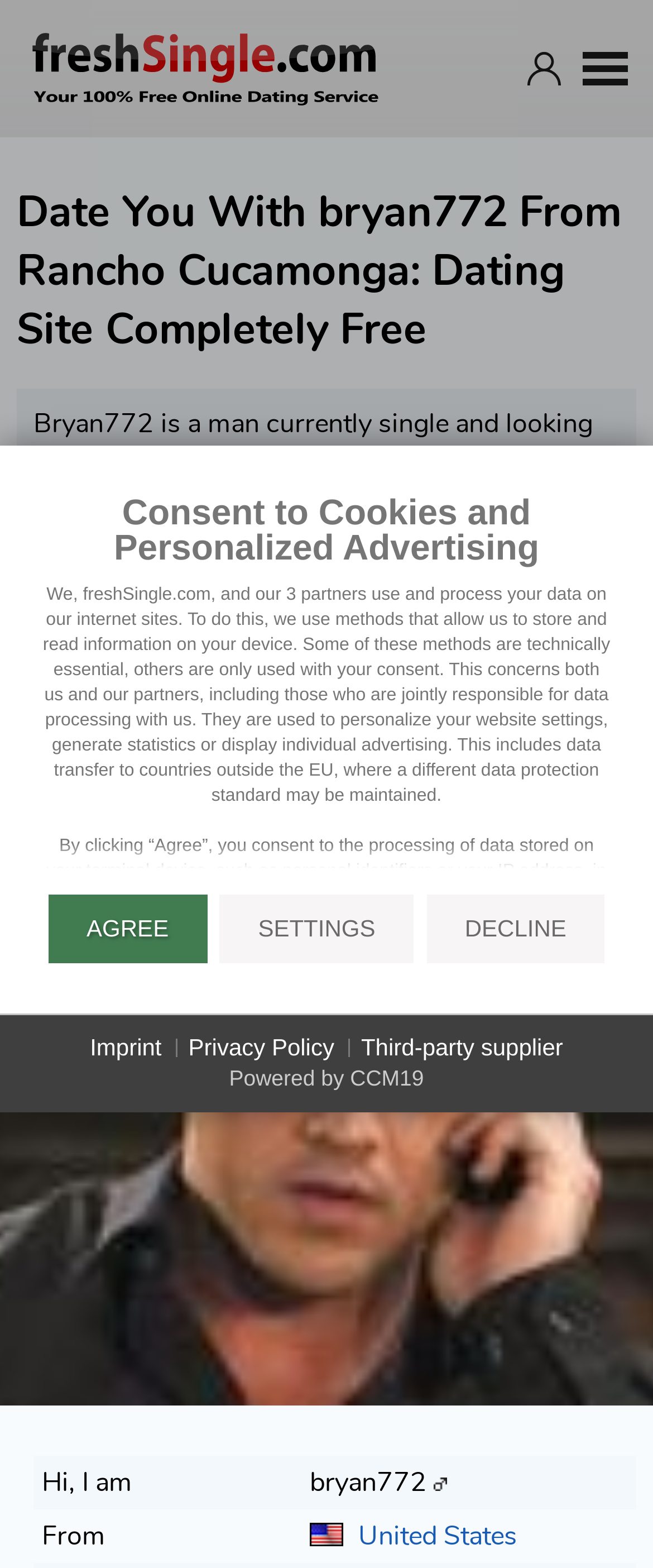What is the purpose of the website?
Please look at the screenshot and answer using one word or phrase.

Find a date partner